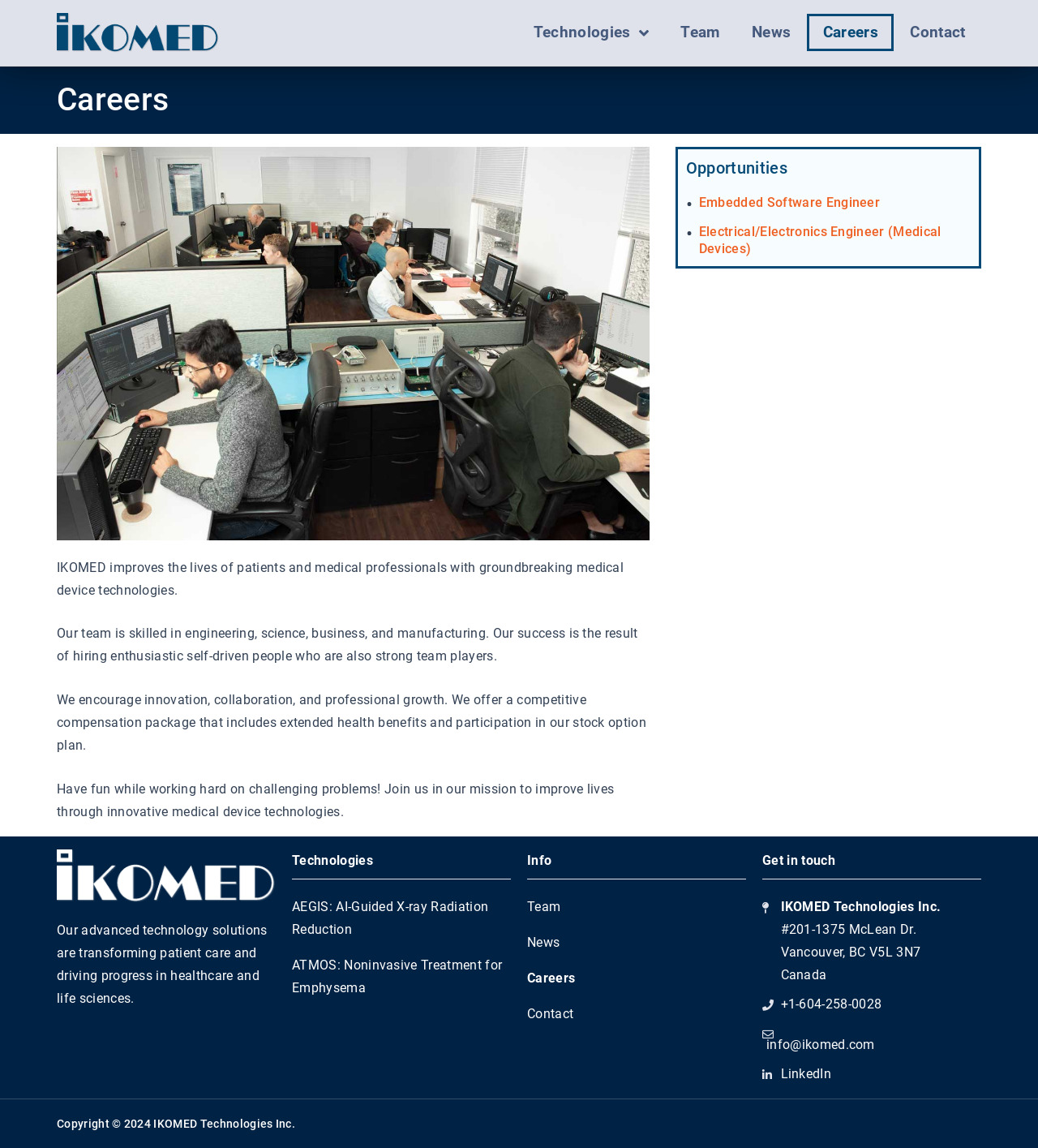Locate the bounding box for the described UI element: "Careers". Ensure the coordinates are four float numbers between 0 and 1, formatted as [left, top, right, bottom].

[0.778, 0.012, 0.861, 0.045]